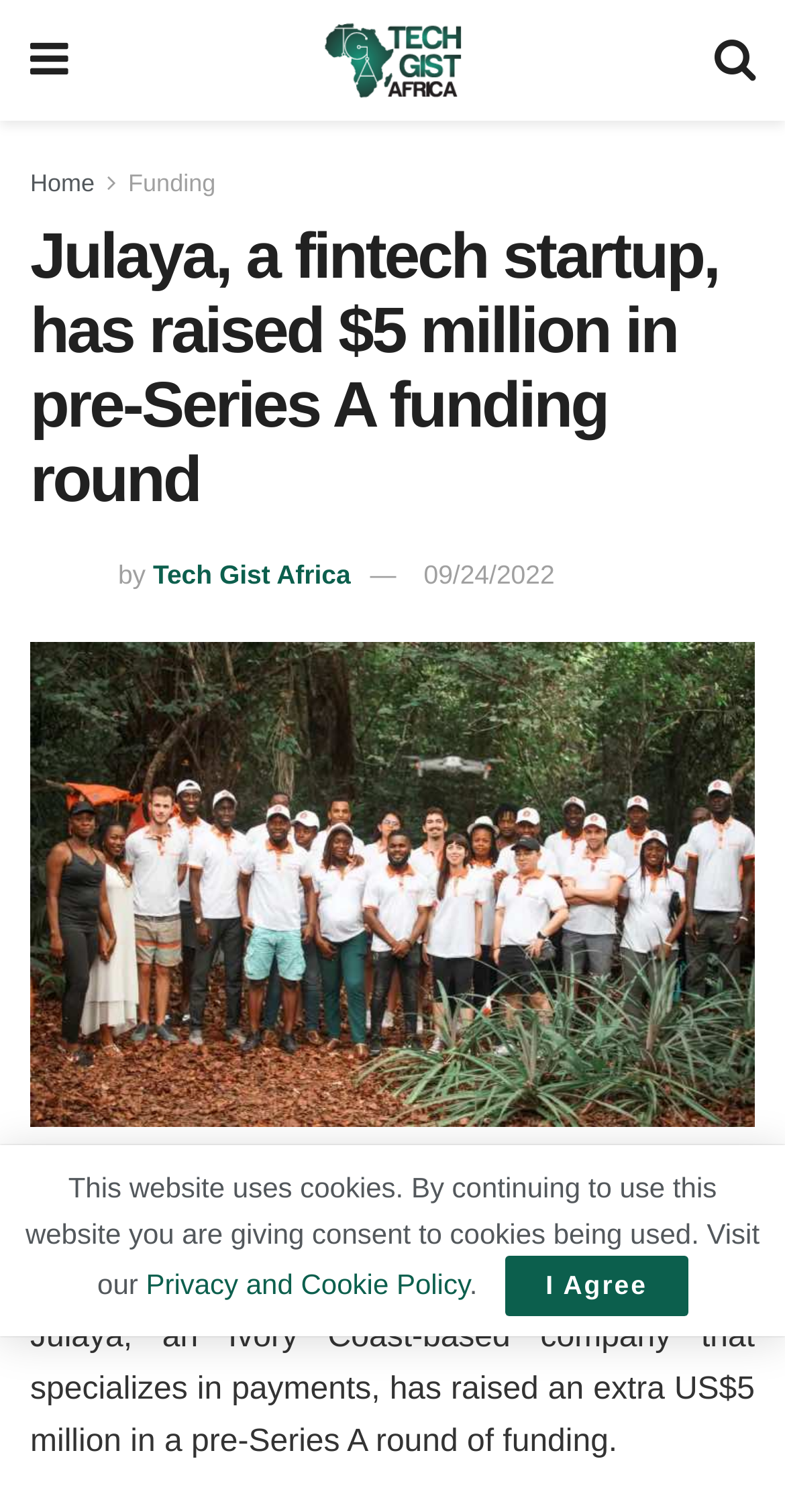Highlight the bounding box of the UI element that corresponds to this description: "I Agree".

[0.644, 0.831, 0.876, 0.87]